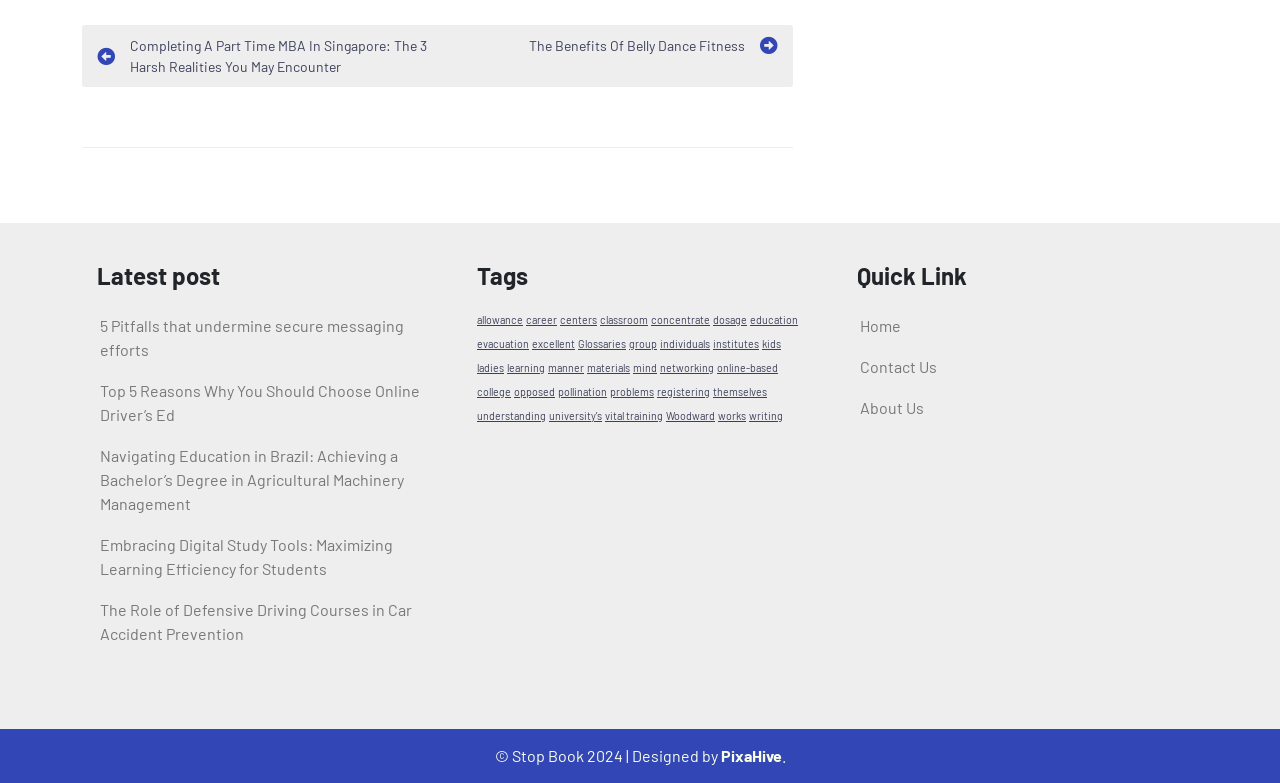Provide a brief response to the question below using one word or phrase:
How many tags are listed on the webpage?

30